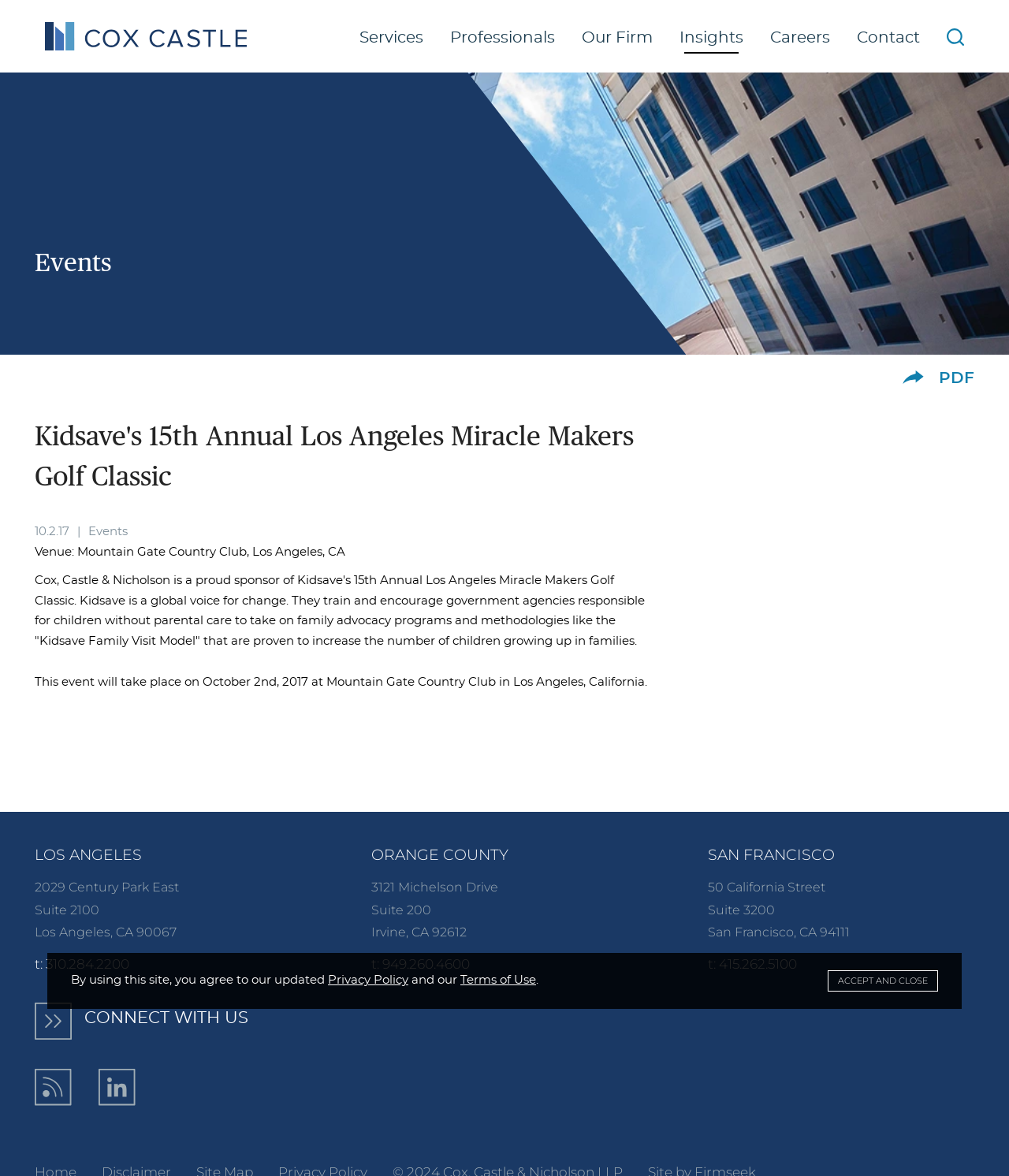Can you look at the image and give a comprehensive answer to the question:
What is the name of the event described on this webpage?

I determined the answer by looking at the main heading of the webpage, which clearly states the name of the event.